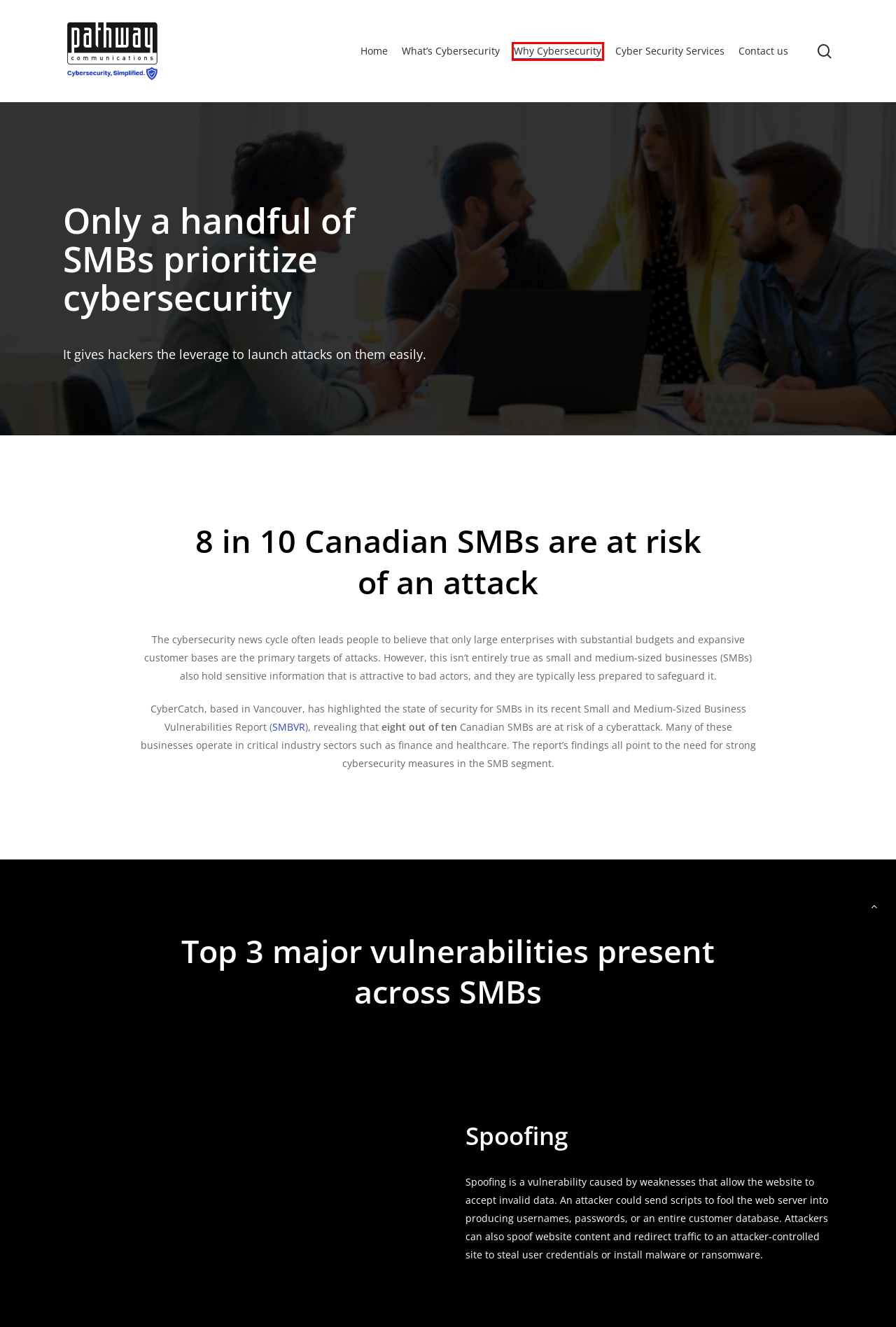Look at the screenshot of a webpage where a red bounding box surrounds a UI element. Your task is to select the best-matching webpage description for the new webpage after you click the element within the bounding box. The available options are:
A. Managed Detection Response – Pathway Communication Cyber Security
B. What’s Cybersecurity – Pathway Communication Cyber Security
C. SMBVR Download - CyberCatch
D. Why Cybersecurity – Pathway Communication Cyber Security
E. Cybersecurity Services – Pathway Communication Cyber Security
F. IT Advisory/Assessments – Pathway Communication Cyber Security
G. Pathway Communication Cyber Security
H. Contact us – Pathway Communication Cyber Security

D